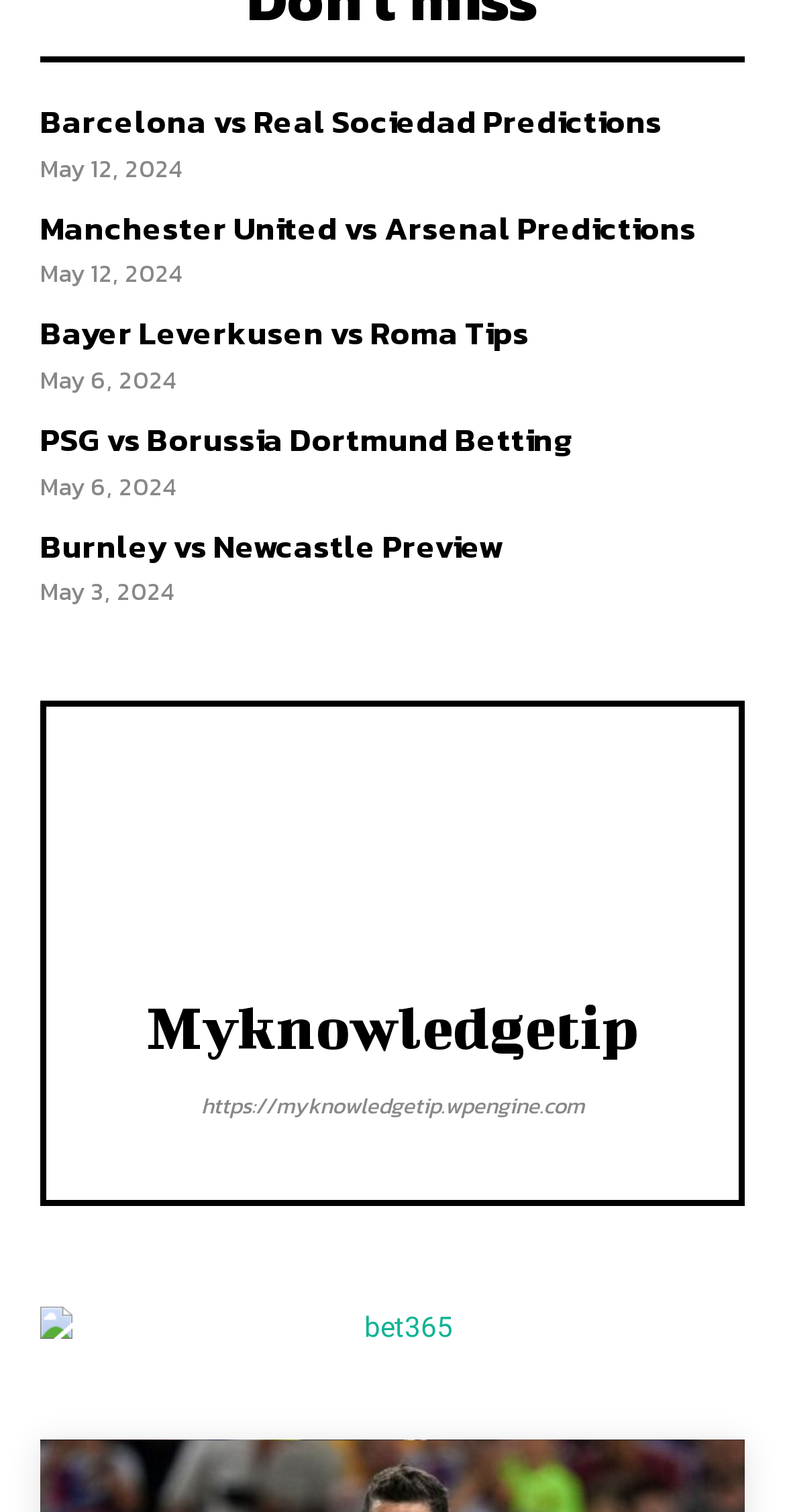How many links are there in the footer section?
Provide an in-depth and detailed answer to the question.

I examined the links at the bottom of the page, which are 'myknowledgetip', 'Myknowledgetip', and 'https://myknowledgetip.wpengine.com'. There are 3 links in the footer section.